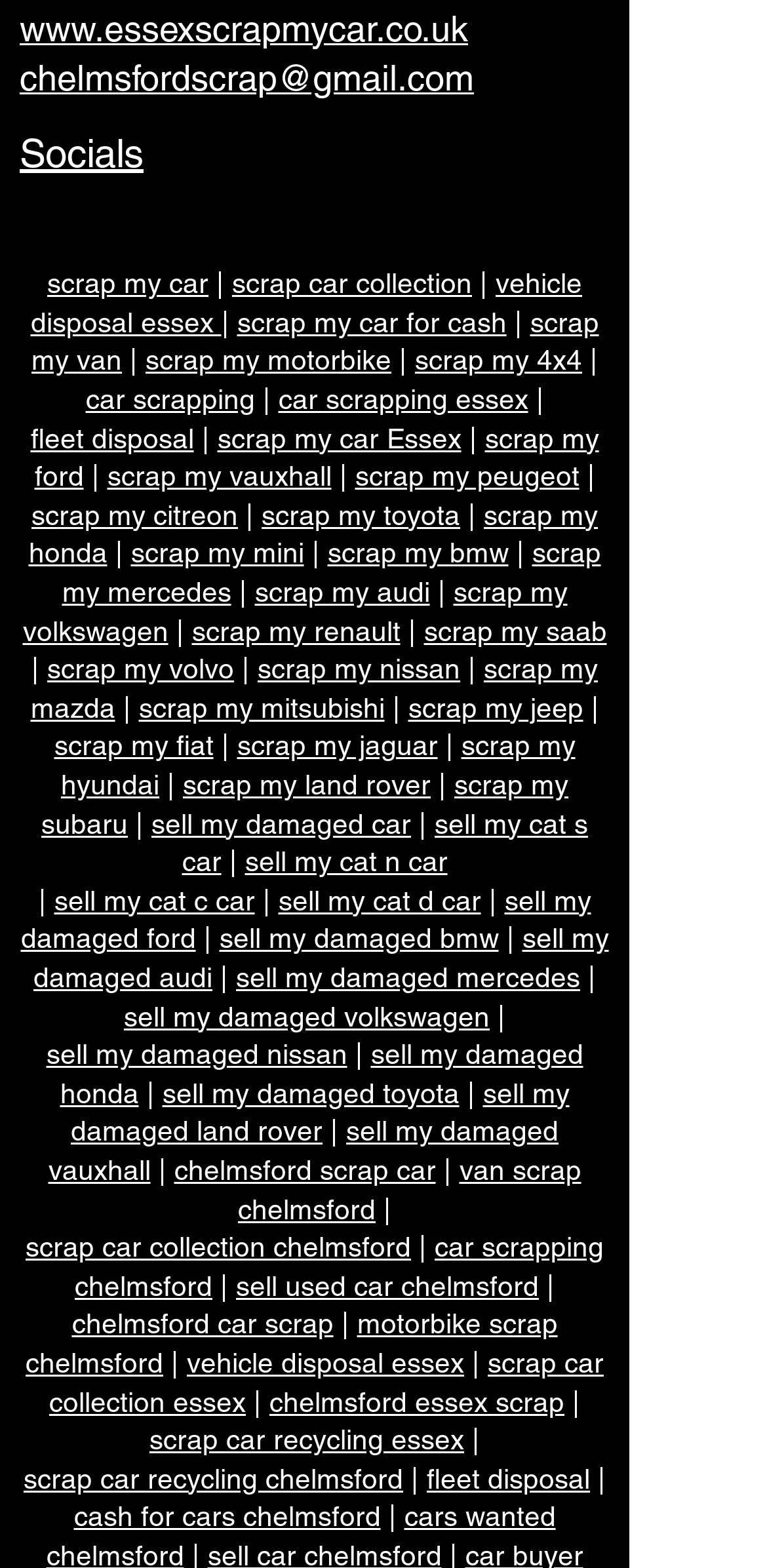Identify the bounding box coordinates for the element you need to click to achieve the following task: "Get a quote for 'scrap my ford'". Provide the bounding box coordinates as four float numbers between 0 and 1, in the form [left, top, right, bottom].

[0.045, 0.269, 0.781, 0.314]